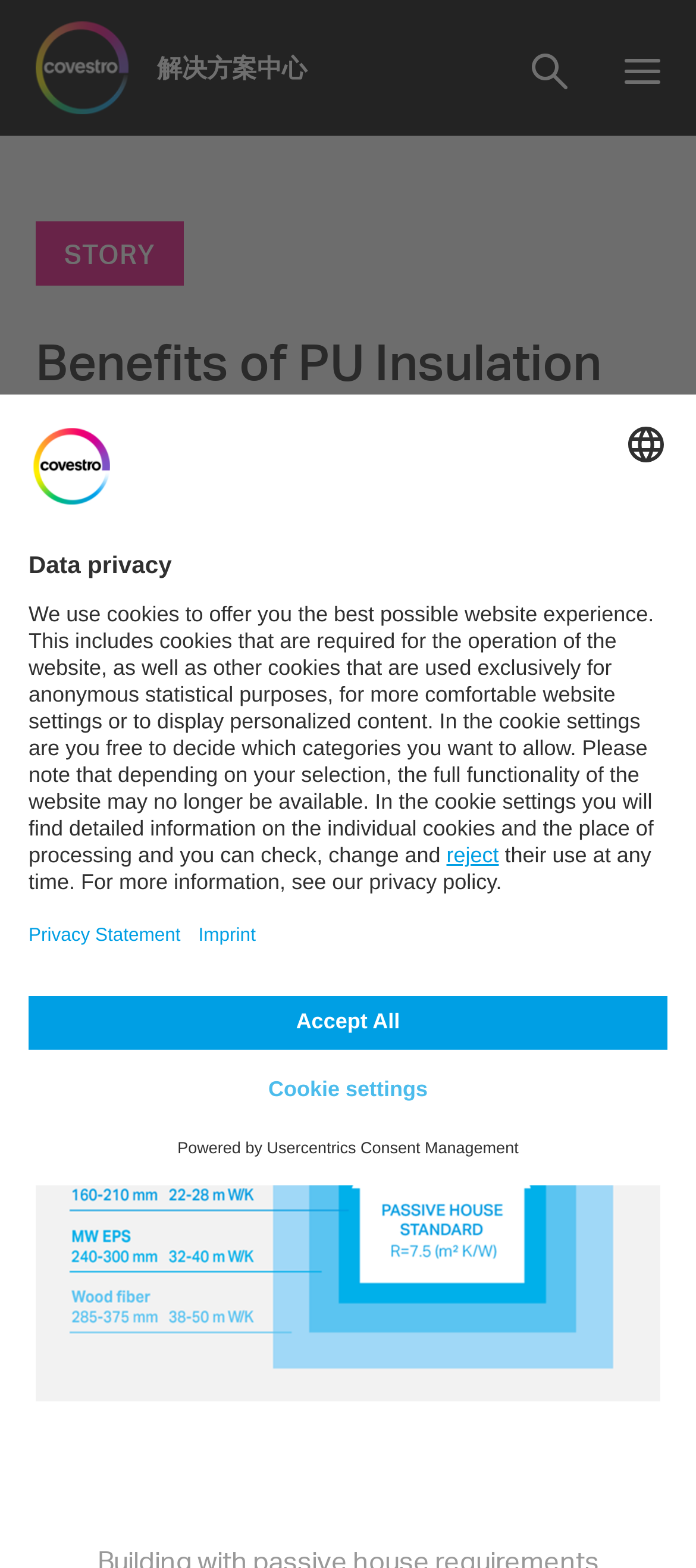What is the purpose of PU insulation?
Your answer should be a single word or phrase derived from the screenshot.

To create more living space